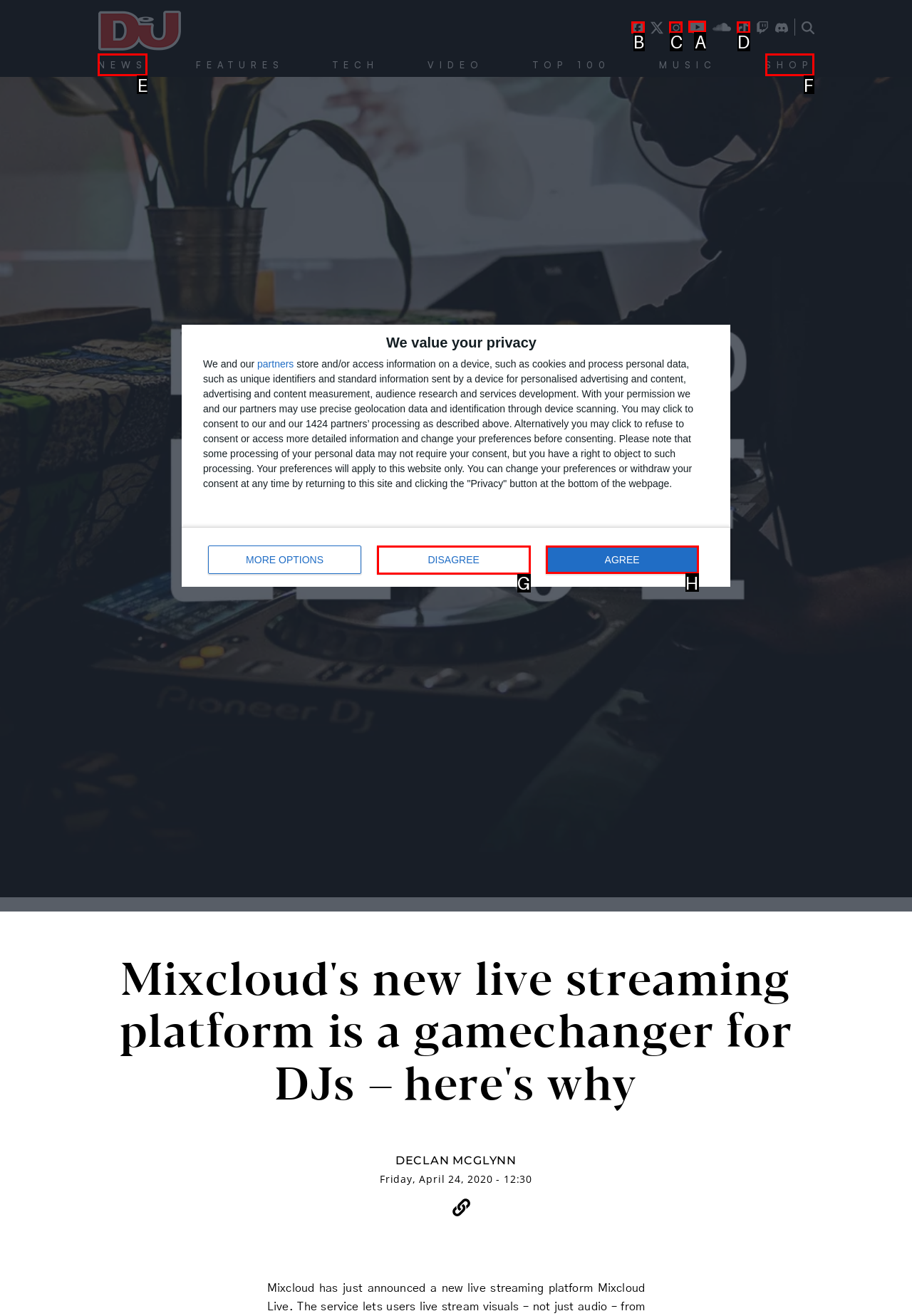Tell me which one HTML element I should click to complete this task: Click the 'AGREE' button Answer with the option's letter from the given choices directly.

H